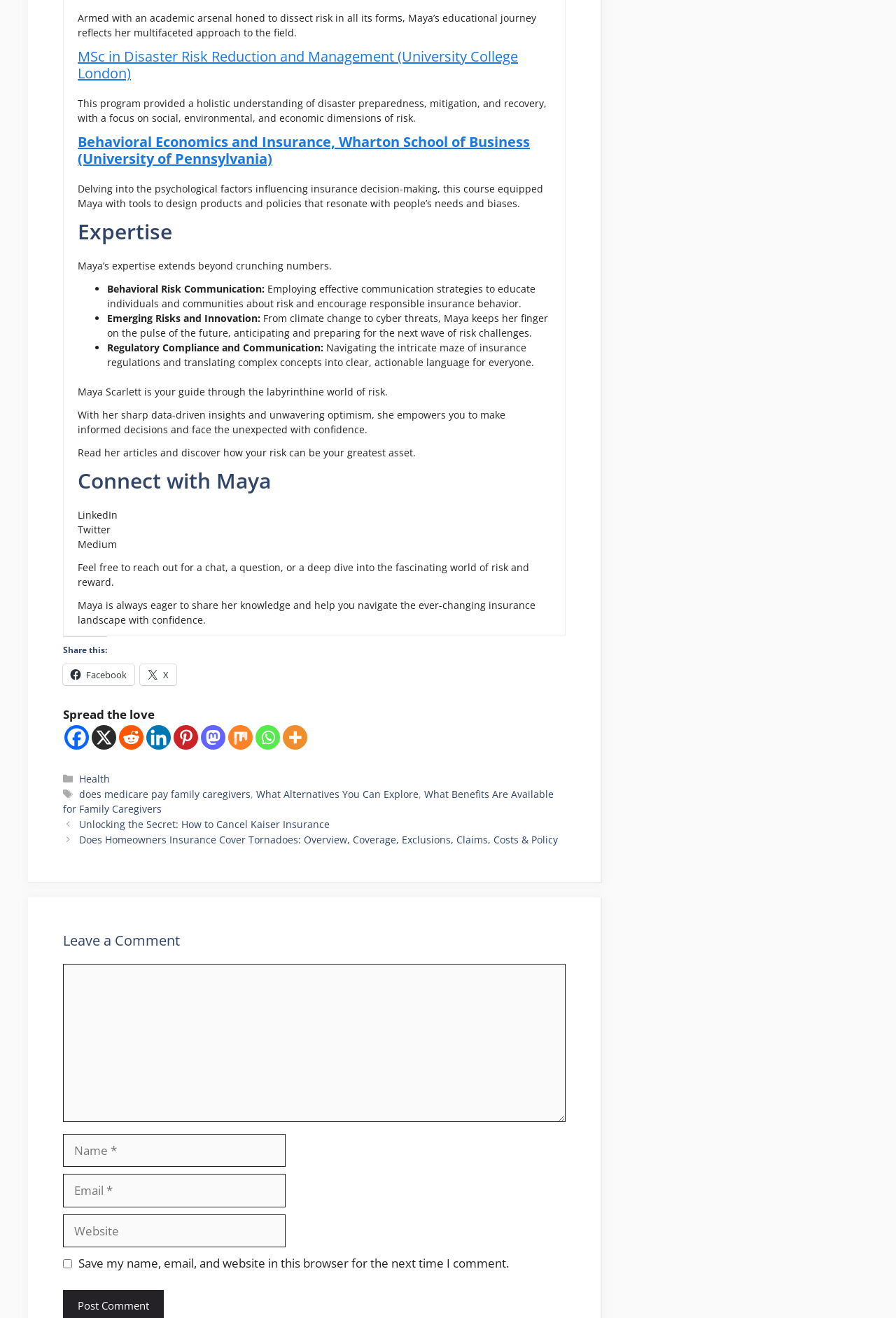Can you determine the bounding box coordinates of the area that needs to be clicked to fulfill the following instruction: "Read the article about Behavioral Economics and Insurance"?

[0.087, 0.1, 0.591, 0.128]